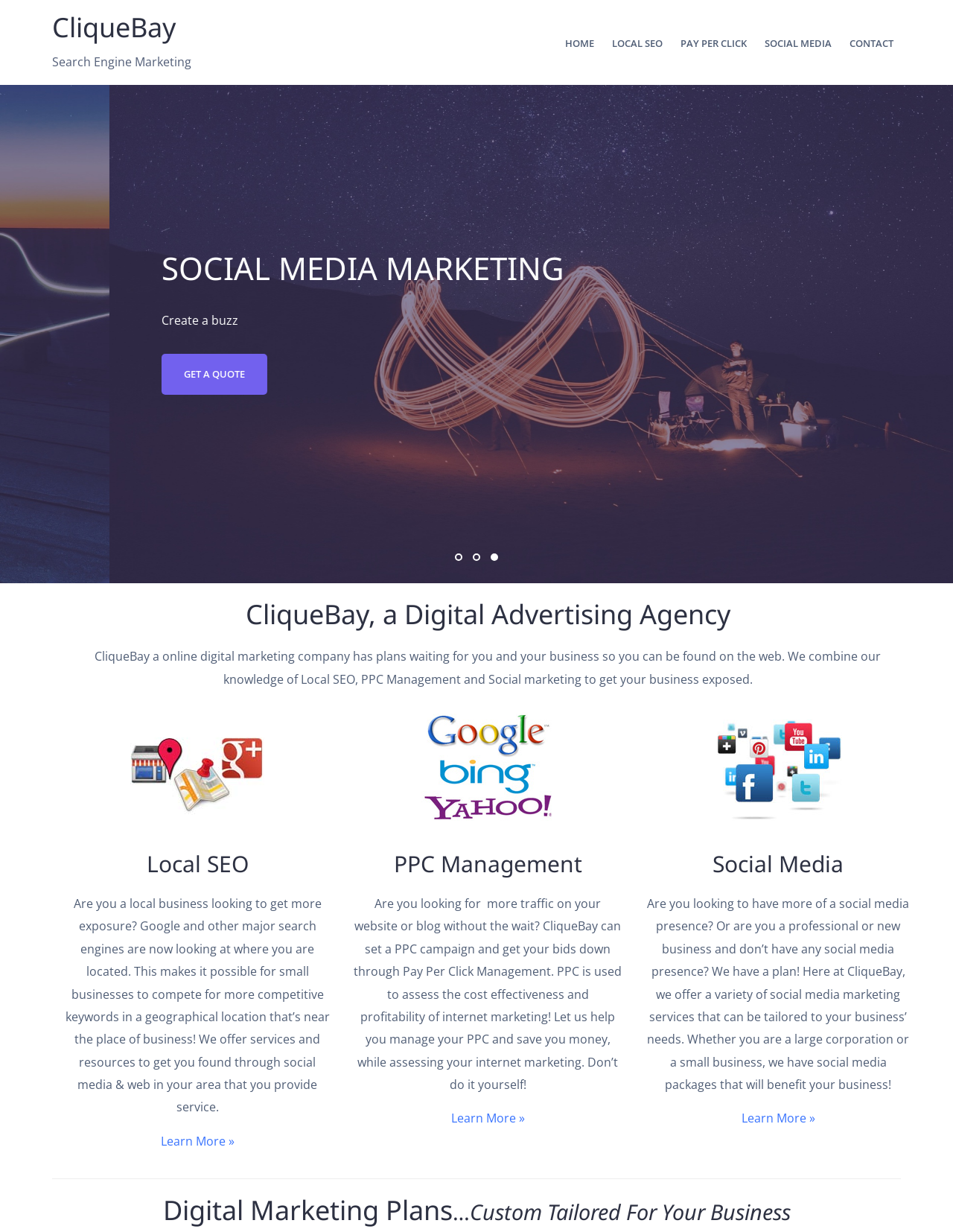Determine the bounding box for the UI element that matches this description: "Learn More »".

[0.473, 0.901, 0.55, 0.914]